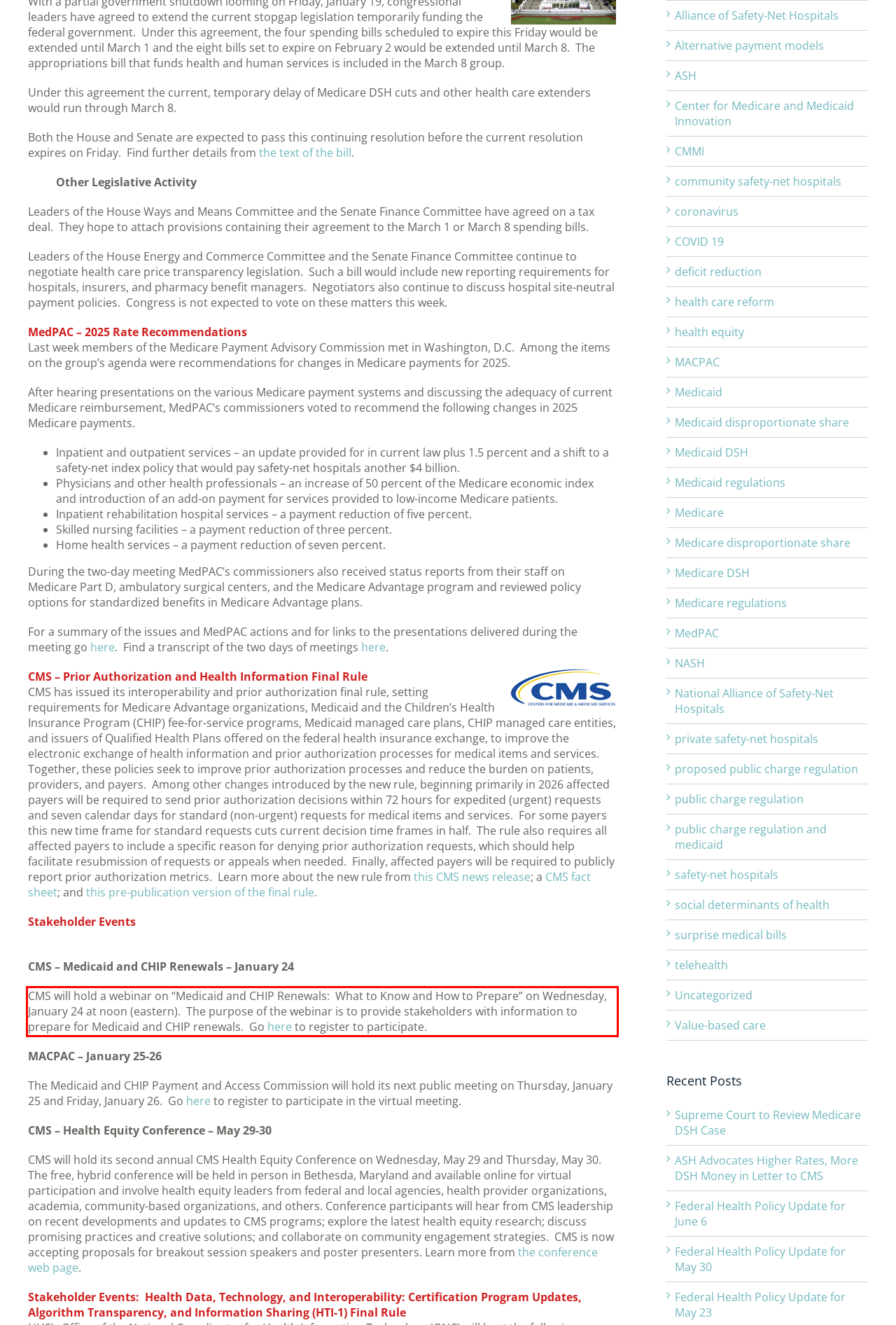Examine the webpage screenshot and use OCR to obtain the text inside the red bounding box.

CMS will hold a webinar on “Medicaid and CHIP Renewals: What to Know and How to Prepare” on Wednesday, January 24 at noon (eastern). The purpose of the webinar is to provide stakeholders with information to prepare for Medicaid and CHIP renewals. Go here to register to participate.